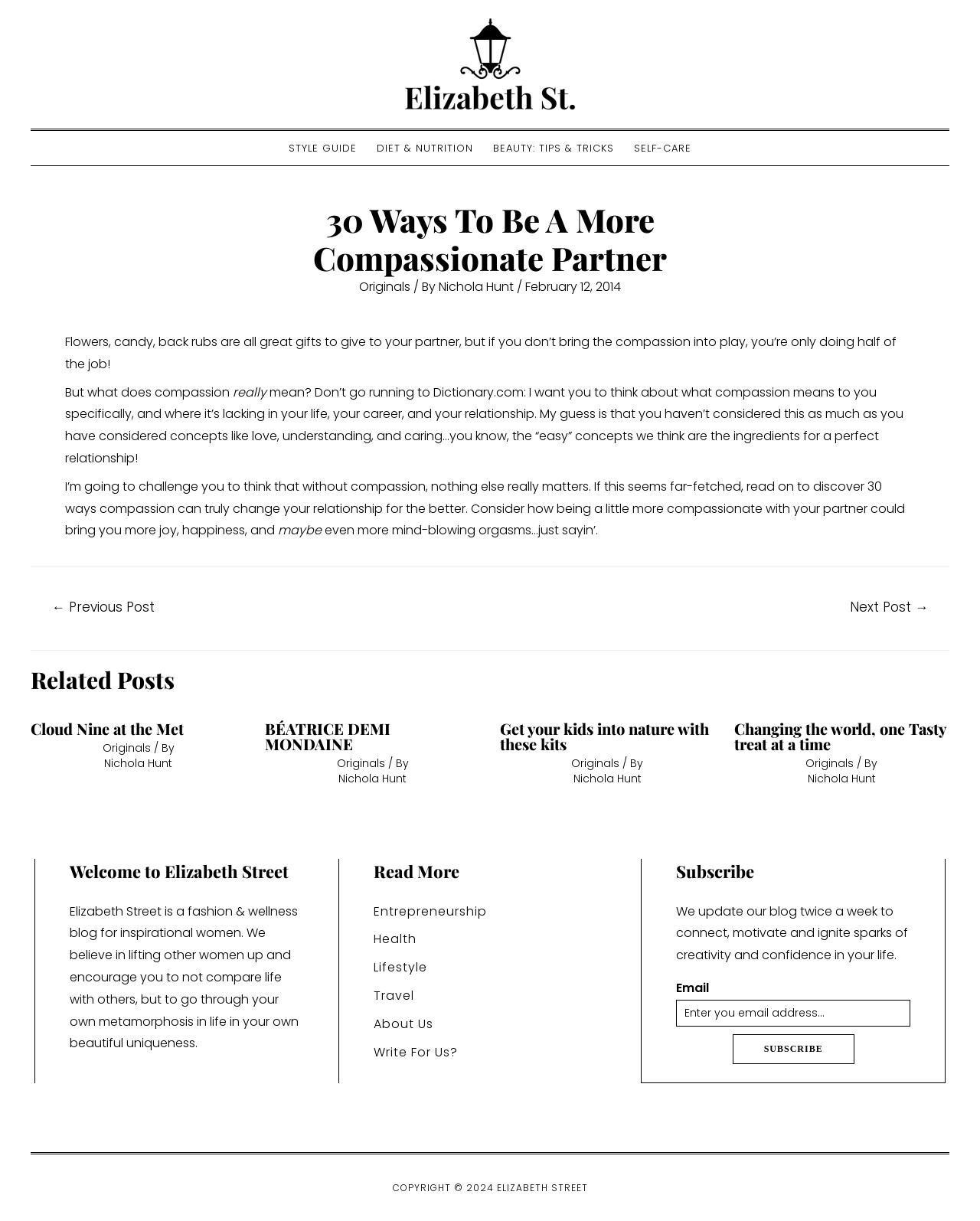Carefully examine the image and provide an in-depth answer to the question: How often does the blog update?

The frequency of blog updates can be found in the footer section, where it says 'We update our blog twice a week to connect, motivate and ignite sparks of creativity and confidence in your life'.